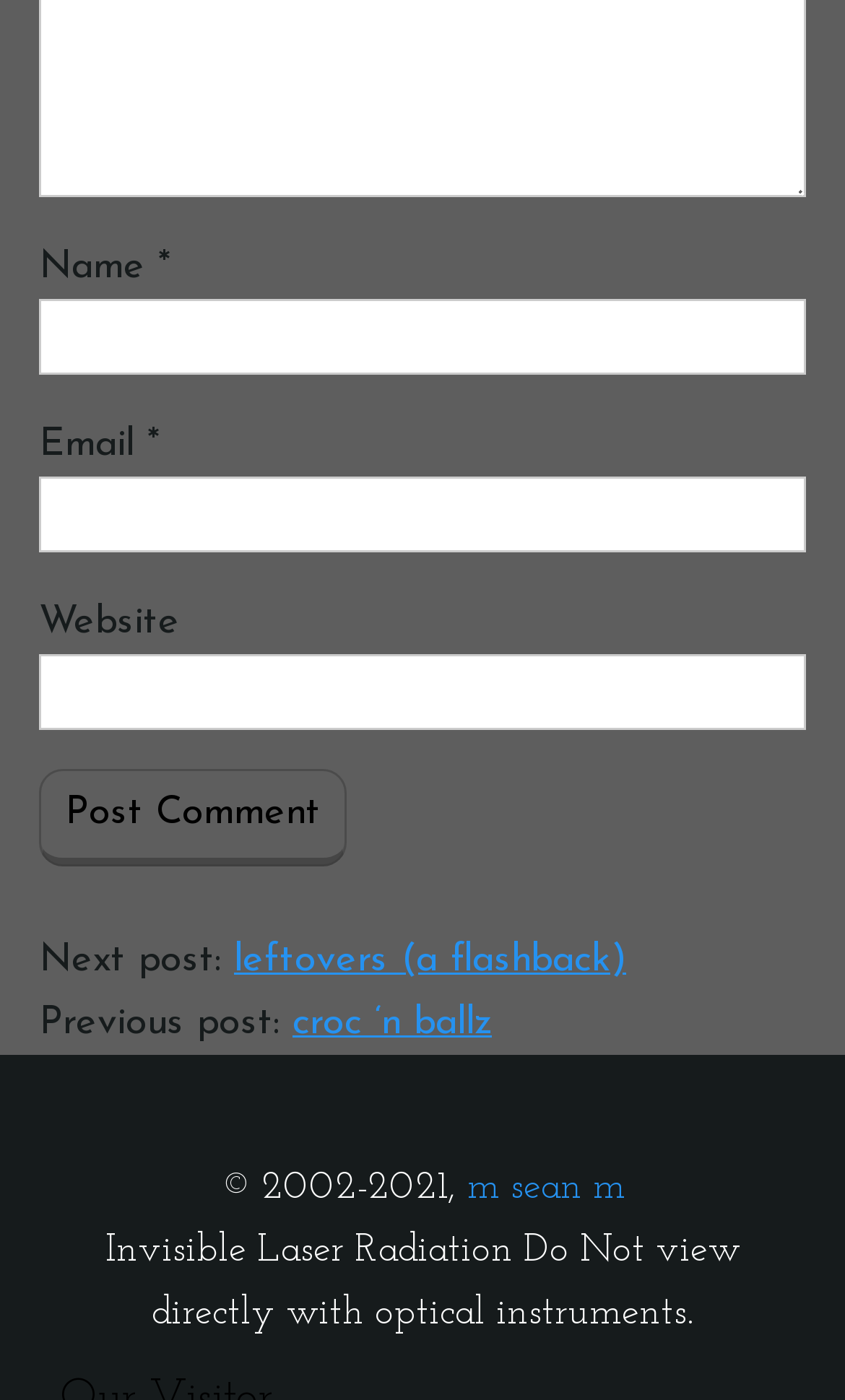Predict the bounding box coordinates of the UI element that matches this description: "parent_node: Email * aria-describedby="email-notes" name="email"". The coordinates should be in the format [left, top, right, bottom] with each value between 0 and 1.

[0.046, 0.341, 0.954, 0.395]